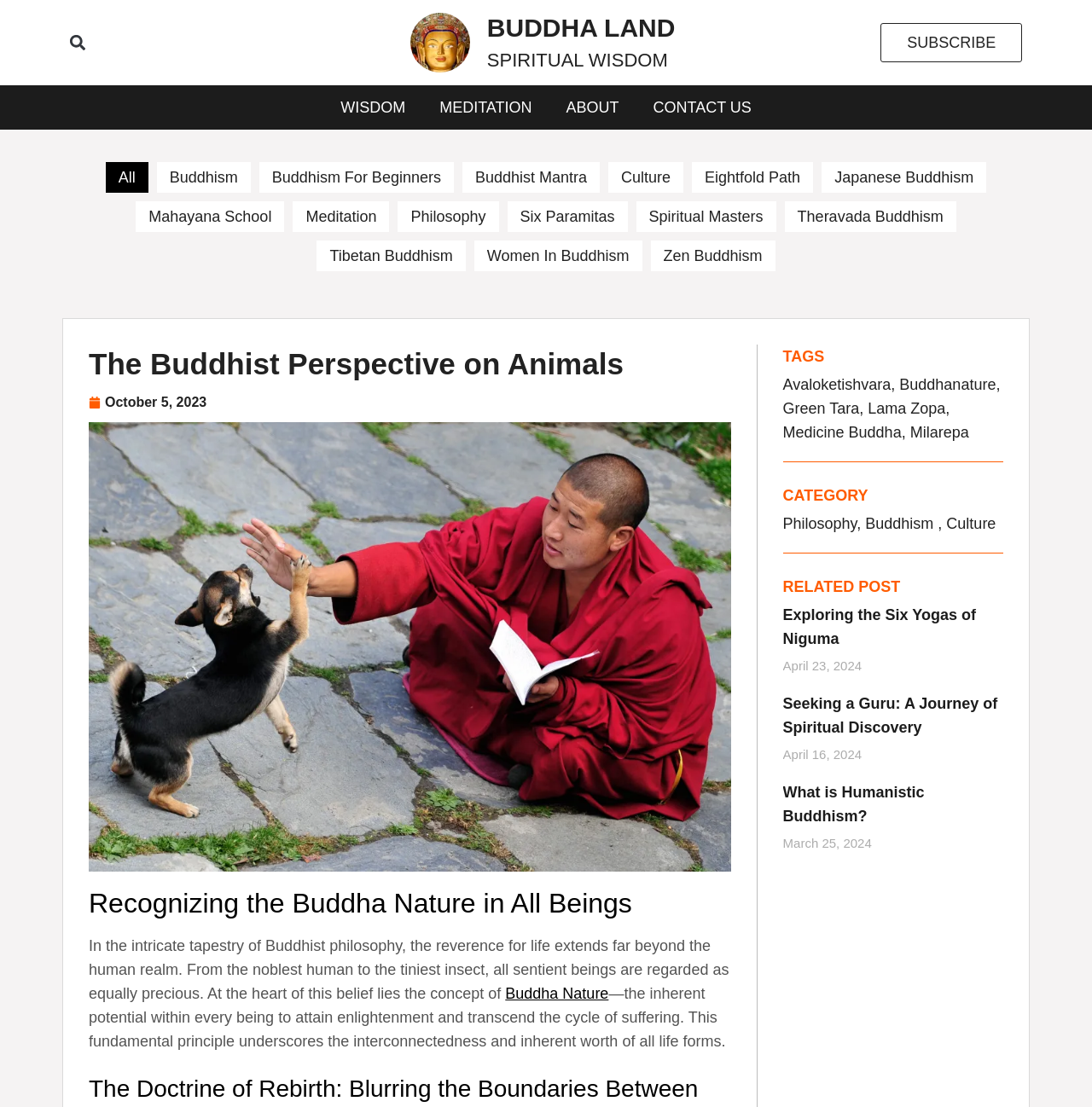Provide the bounding box coordinates for the area that should be clicked to complete the instruction: "Learn about Aurelius Manufacturing".

None